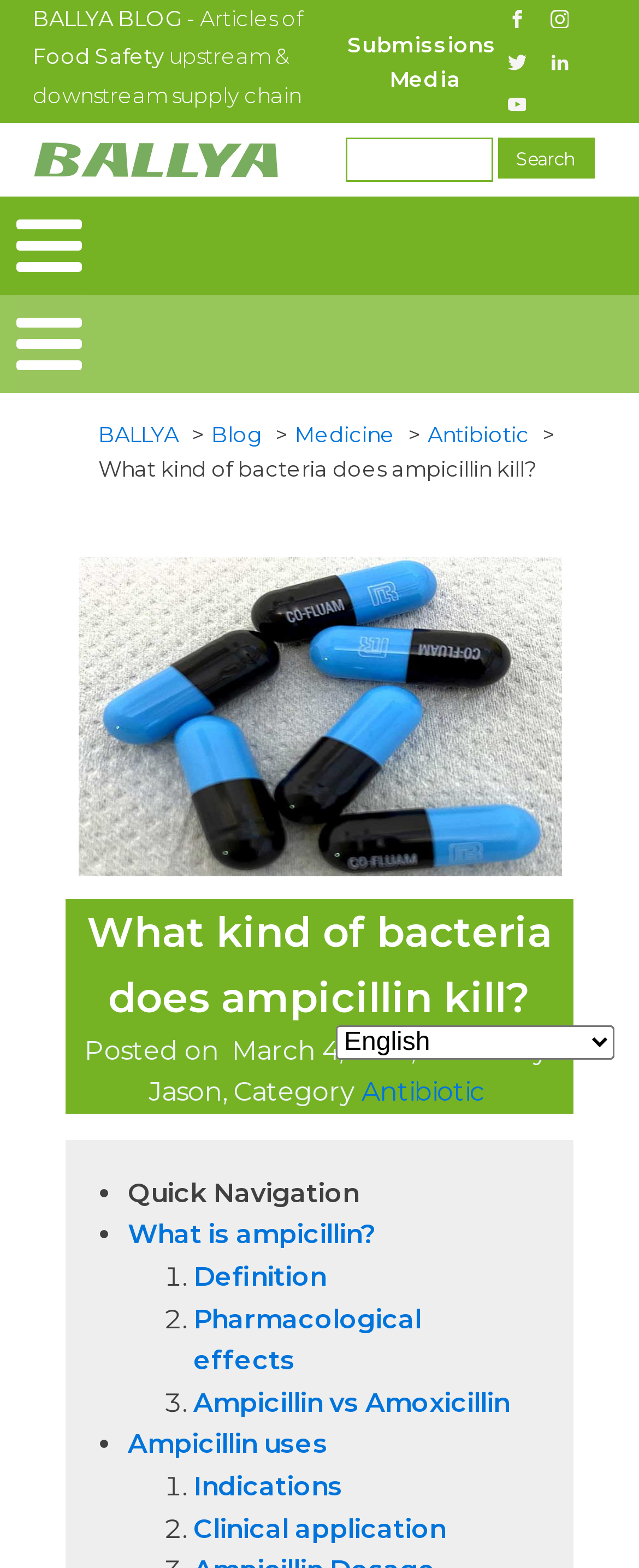What is the purpose of the search bar?
Please provide a comprehensive answer to the question based on the webpage screenshot.

The question asks for the purpose of the search bar, which can be inferred from its functionality. The search bar is a text input field with a search button, indicating that it is used to search the website for specific content.